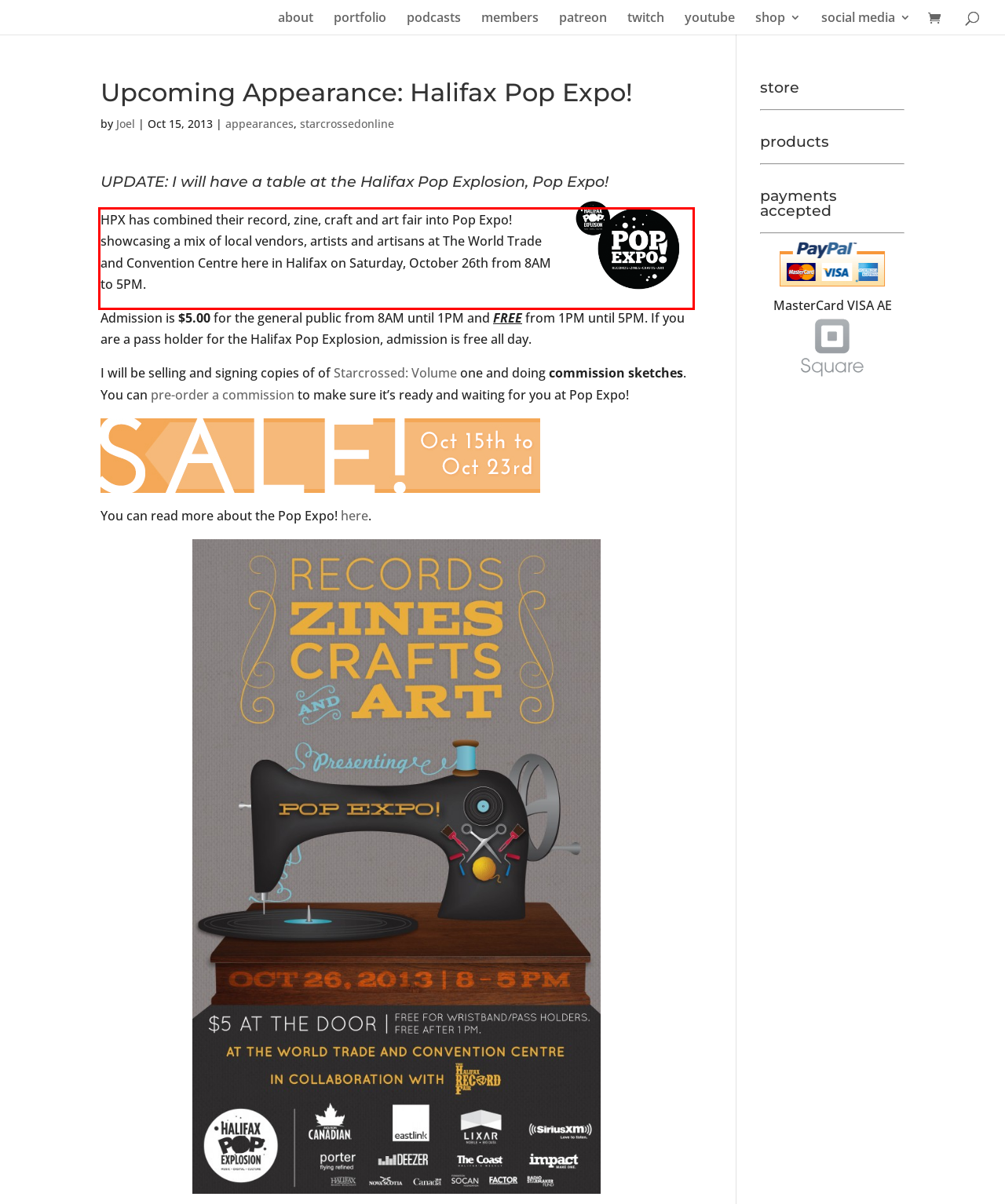Please extract the text content from the UI element enclosed by the red rectangle in the screenshot.

HPX has combined their record, zine, craft and art fair into Pop Expo! showcasing a mix of local vendors, artists and artisans at The World Trade and Convention Centre here in Halifax on Saturday, October 26th from 8AM to 5PM.